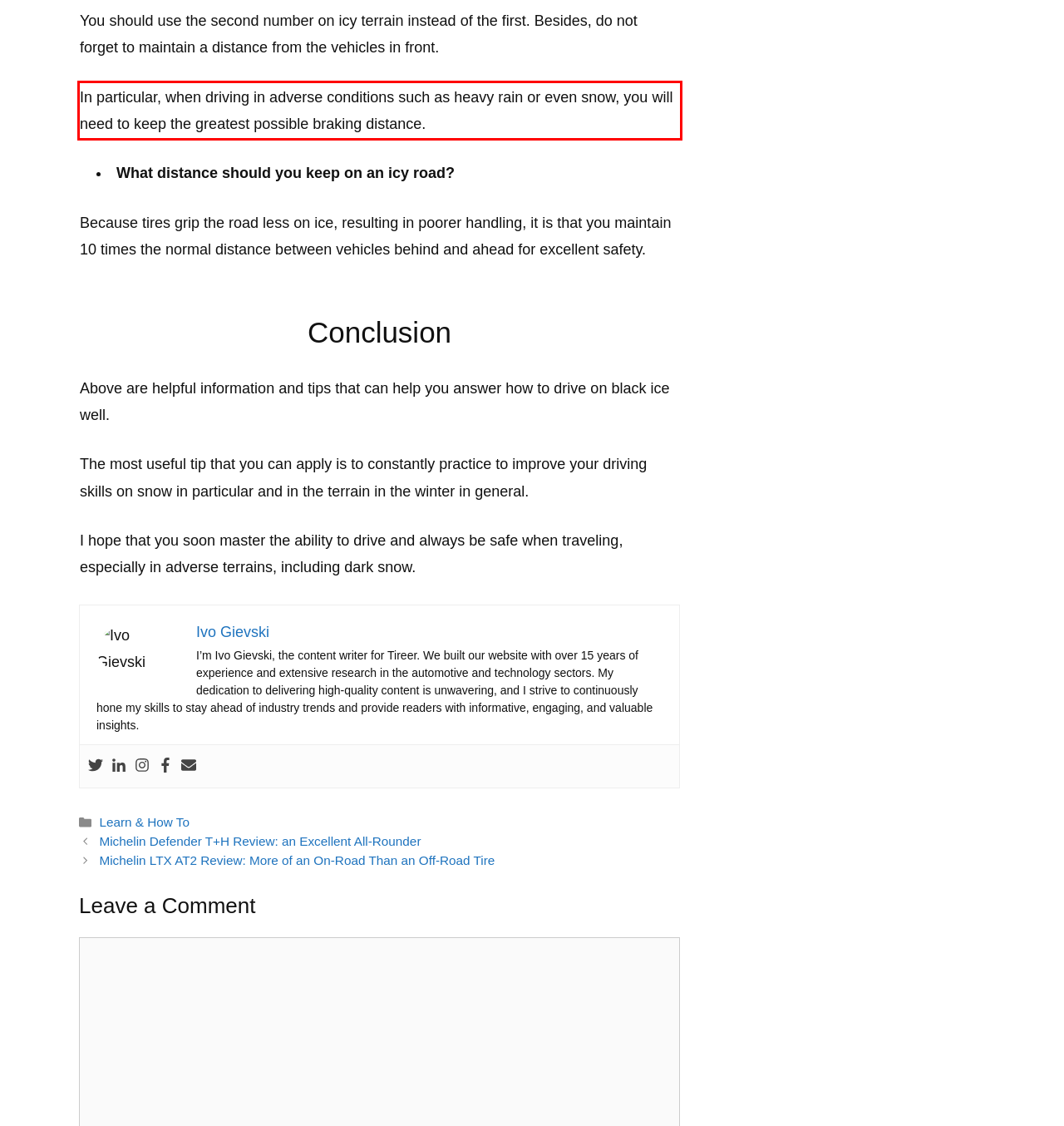Examine the screenshot of the webpage, locate the red bounding box, and perform OCR to extract the text contained within it.

In particular, when driving in adverse conditions such as heavy rain or even snow, you will need to keep the greatest possible braking distance.